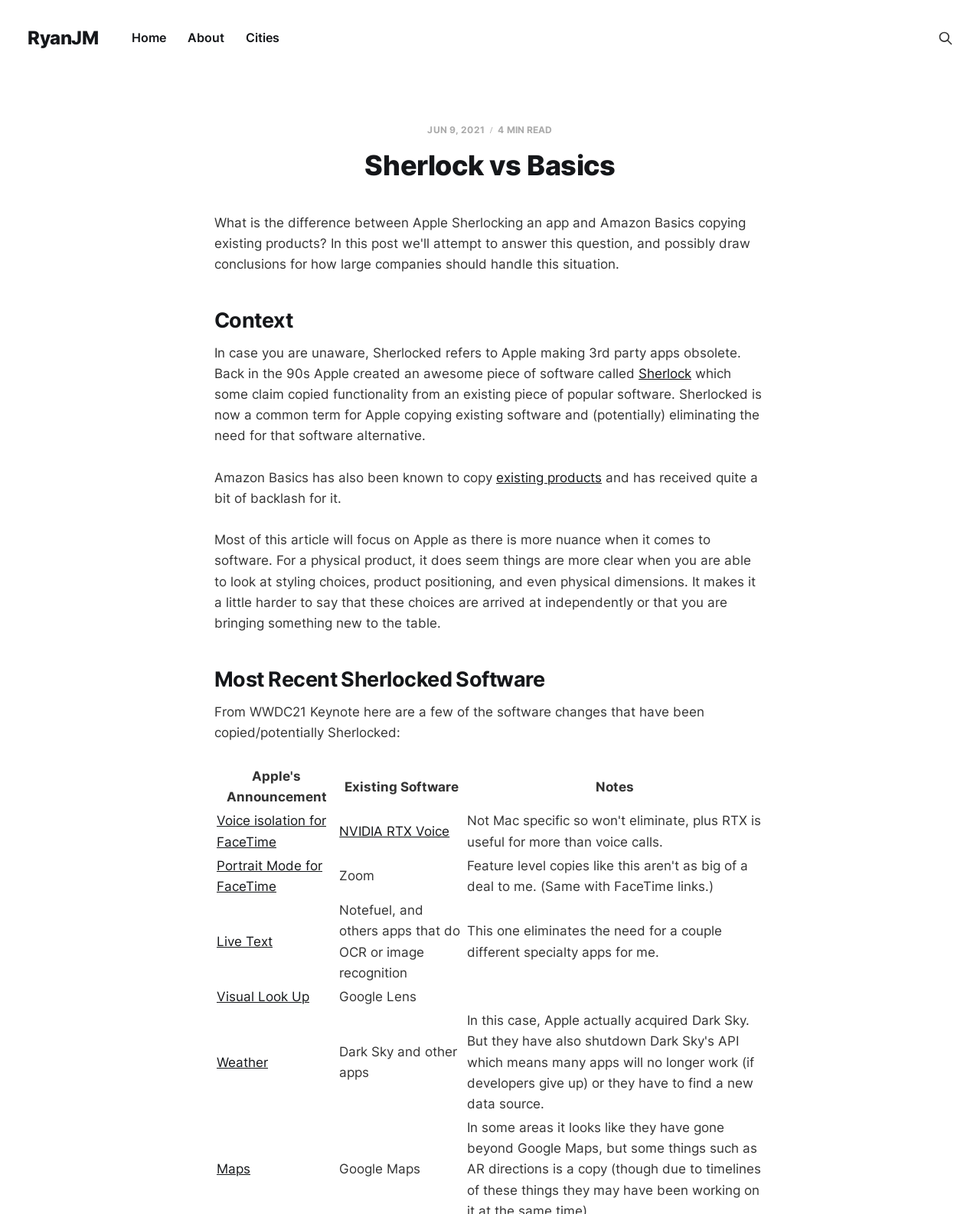How many rows are in the table?
Please give a detailed and thorough answer to the question, covering all relevant points.

The table can be found in the section 'Most Recent Sherlocked Software'. By counting the number of rows in the table, we can see that there are 5 rows.